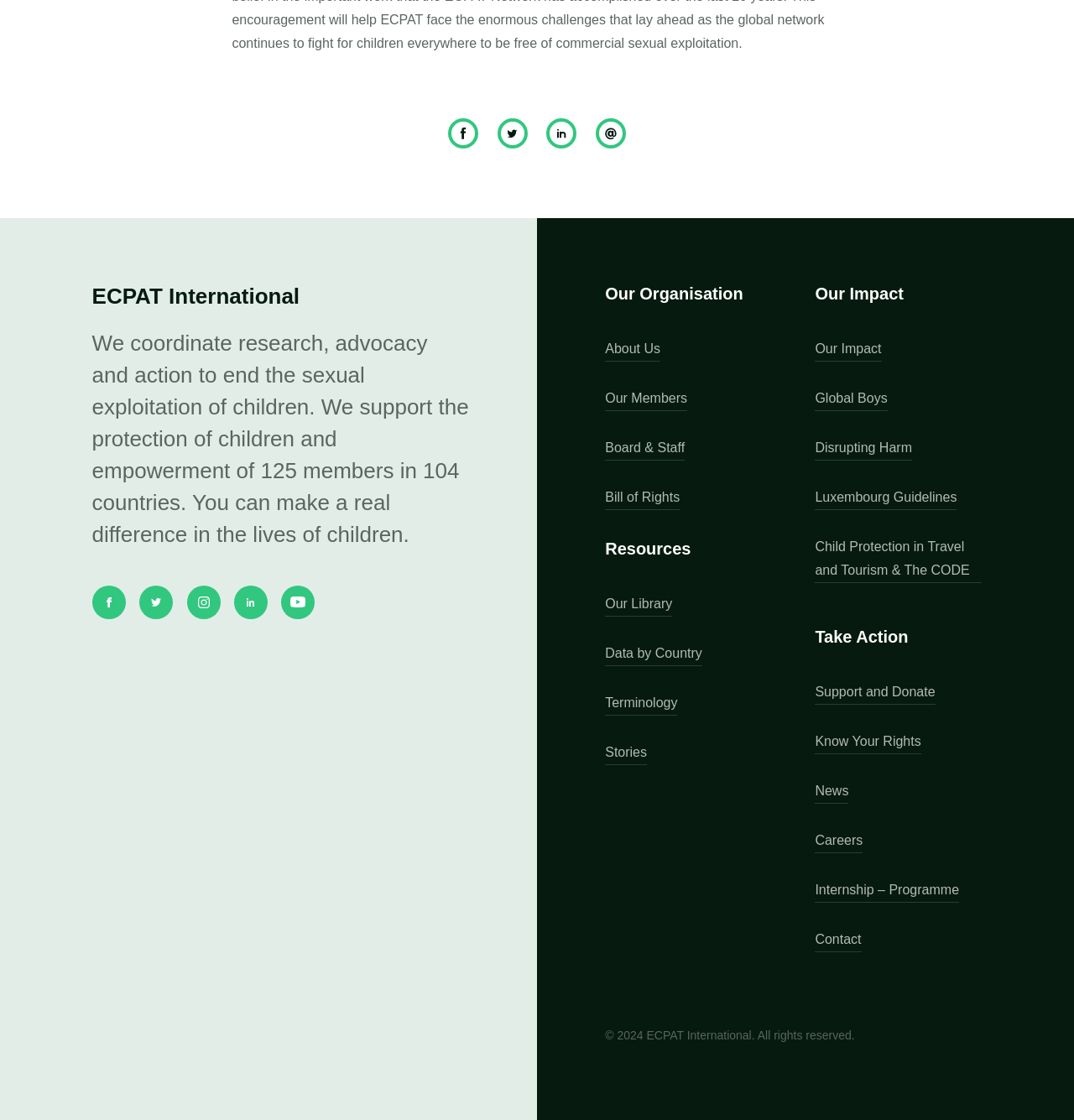Find the UI element described as: "Stories" and predict its bounding box coordinates. Ensure the coordinates are four float numbers between 0 and 1, [left, top, right, bottom].

[0.563, 0.661, 0.602, 0.683]